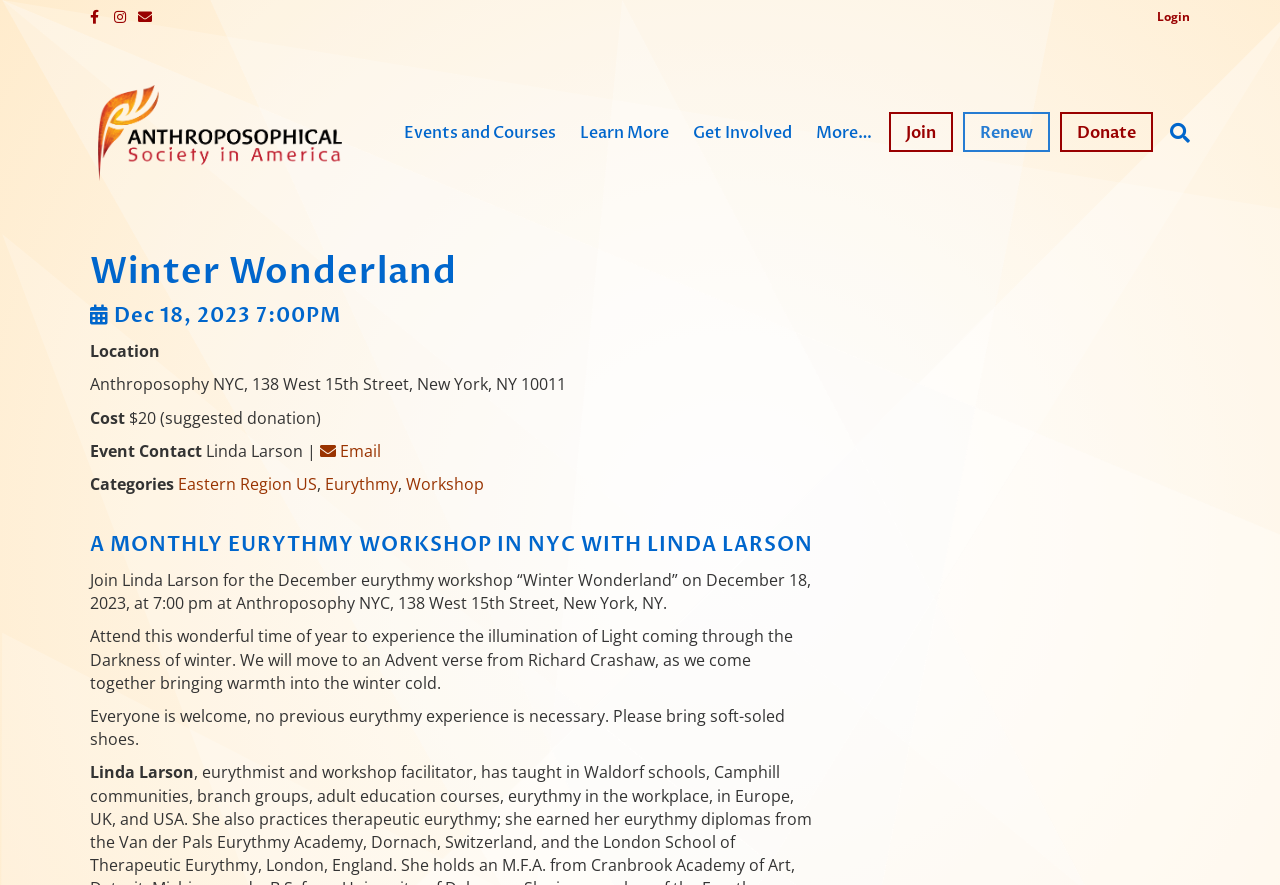Provide the bounding box coordinates of the section that needs to be clicked to accomplish the following instruction: "Join the Winter Wonderland event."

[0.695, 0.126, 0.745, 0.172]